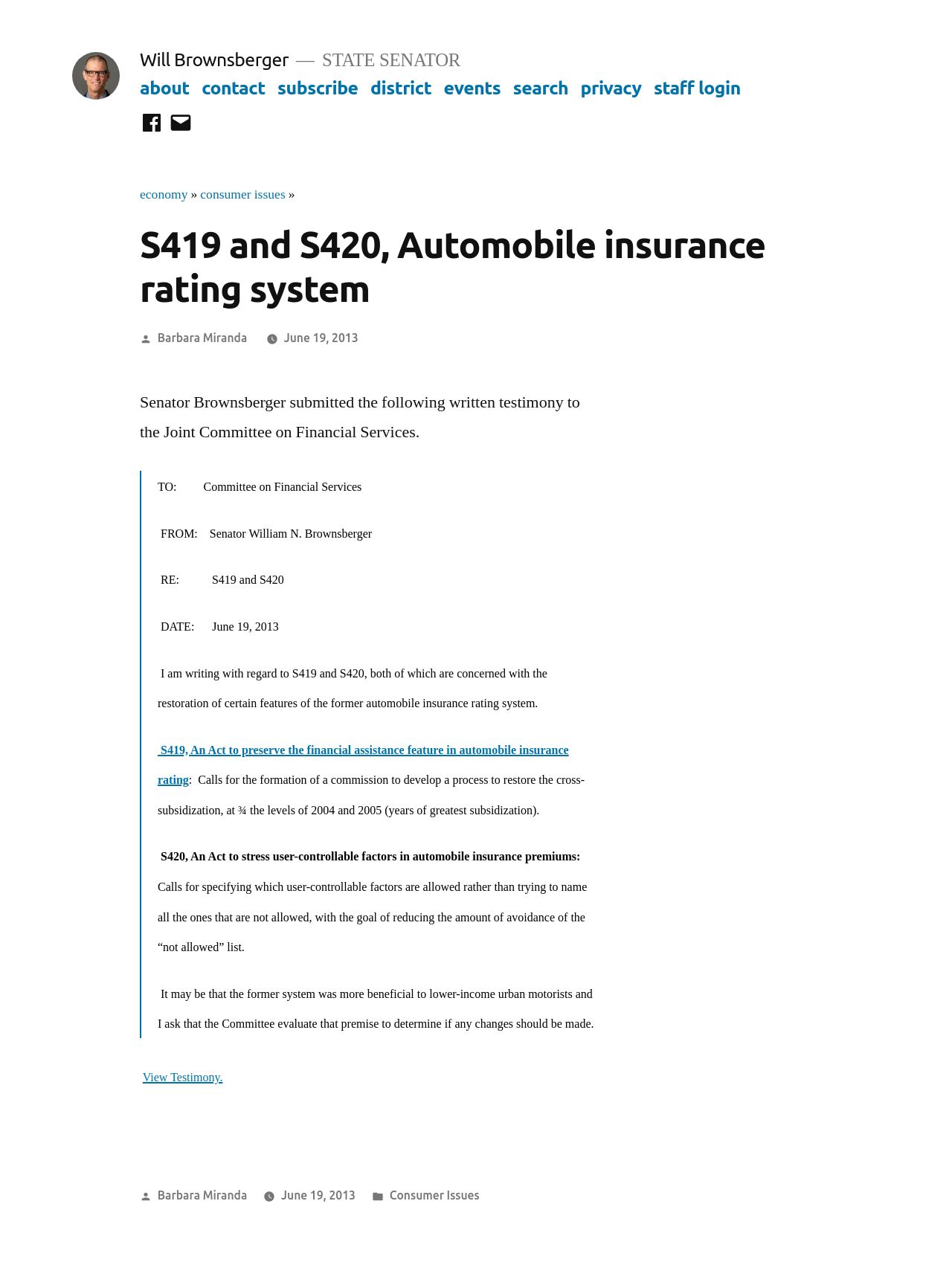Please identify the bounding box coordinates of the element's region that I should click in order to complete the following instruction: "Click on the 'View Testimony' link". The bounding box coordinates consist of four float numbers between 0 and 1, i.e., [left, top, right, bottom].

[0.15, 0.831, 0.234, 0.841]